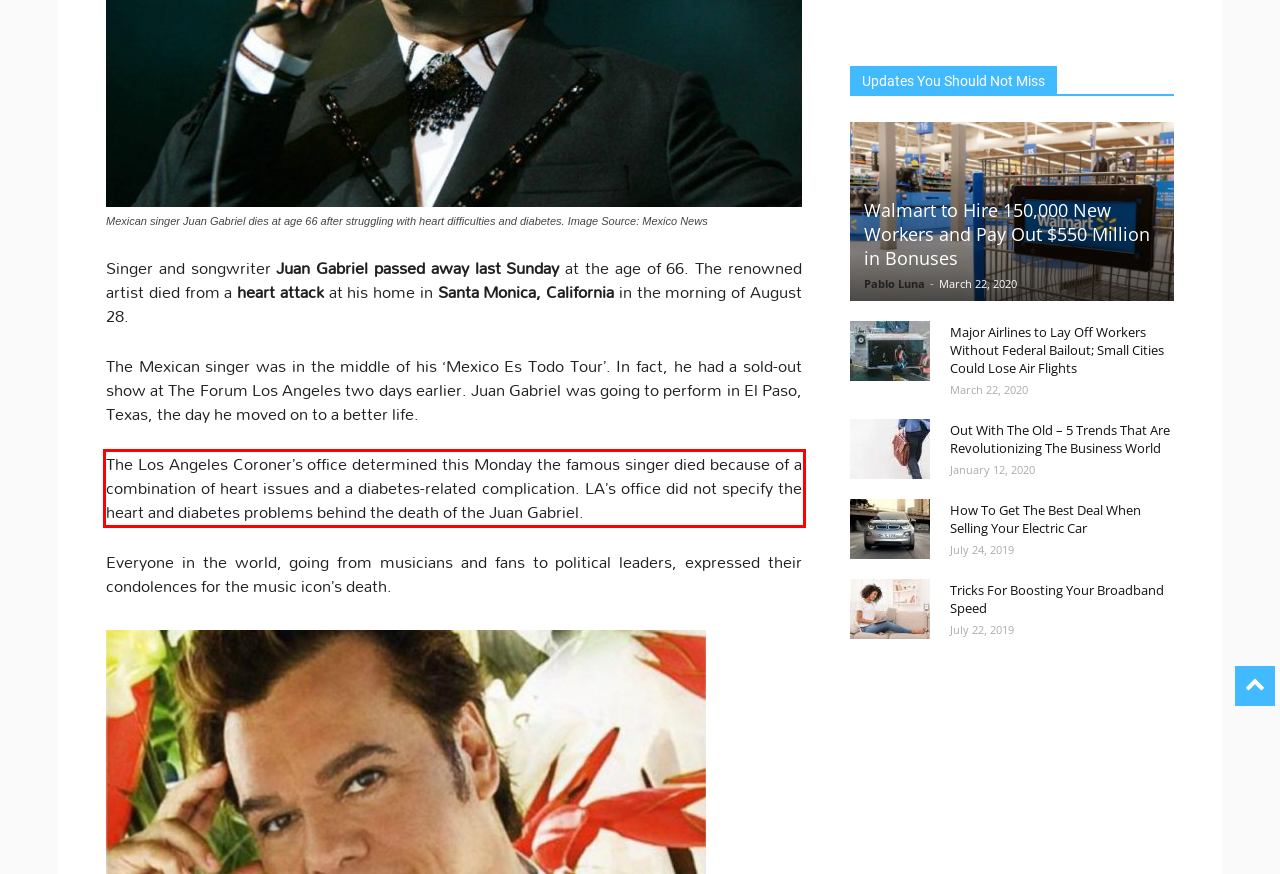You have a screenshot of a webpage with a red bounding box. Use OCR to generate the text contained within this red rectangle.

The Los Angeles Coroner’s office determined this Monday the famous singer died because of a combination of heart issues and a diabetes-related complication. LA’s office did not specify the heart and diabetes problems behind the death of the Juan Gabriel.